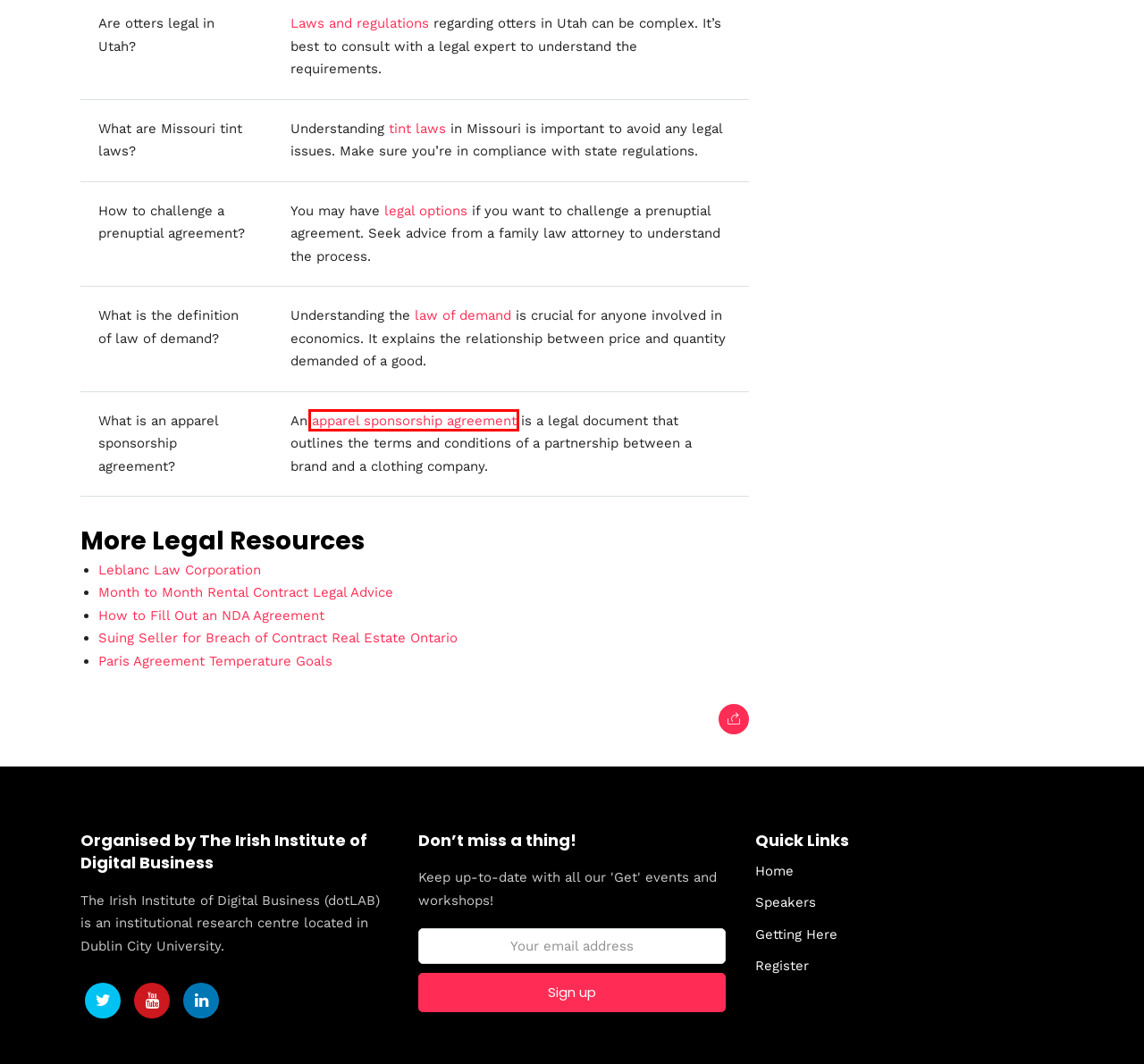With the provided screenshot showing a webpage and a red bounding box, determine which webpage description best fits the new page that appears after clicking the element inside the red box. Here are the options:
A. Are Otters Legal in Utah? Laws and Regulations Explained - La Grive Joufflue Cueilleur-Apiculteur
B. Page Not Found - HelmeTing
C. Register - Get Started 2019
D. Apparel Sponsorship Agreement | Legal Guidelines & Best Practices – VPROV | 2006 CAT TOPPER'S ENTITY
E. Understanding Missouri Tint Laws: What You Need to Know – Kalas | Home Made Product Sale
F. Page not found - TopBranding
G. Speakers - Get Started 2019
H. Getting Here - Get Started 2019

D